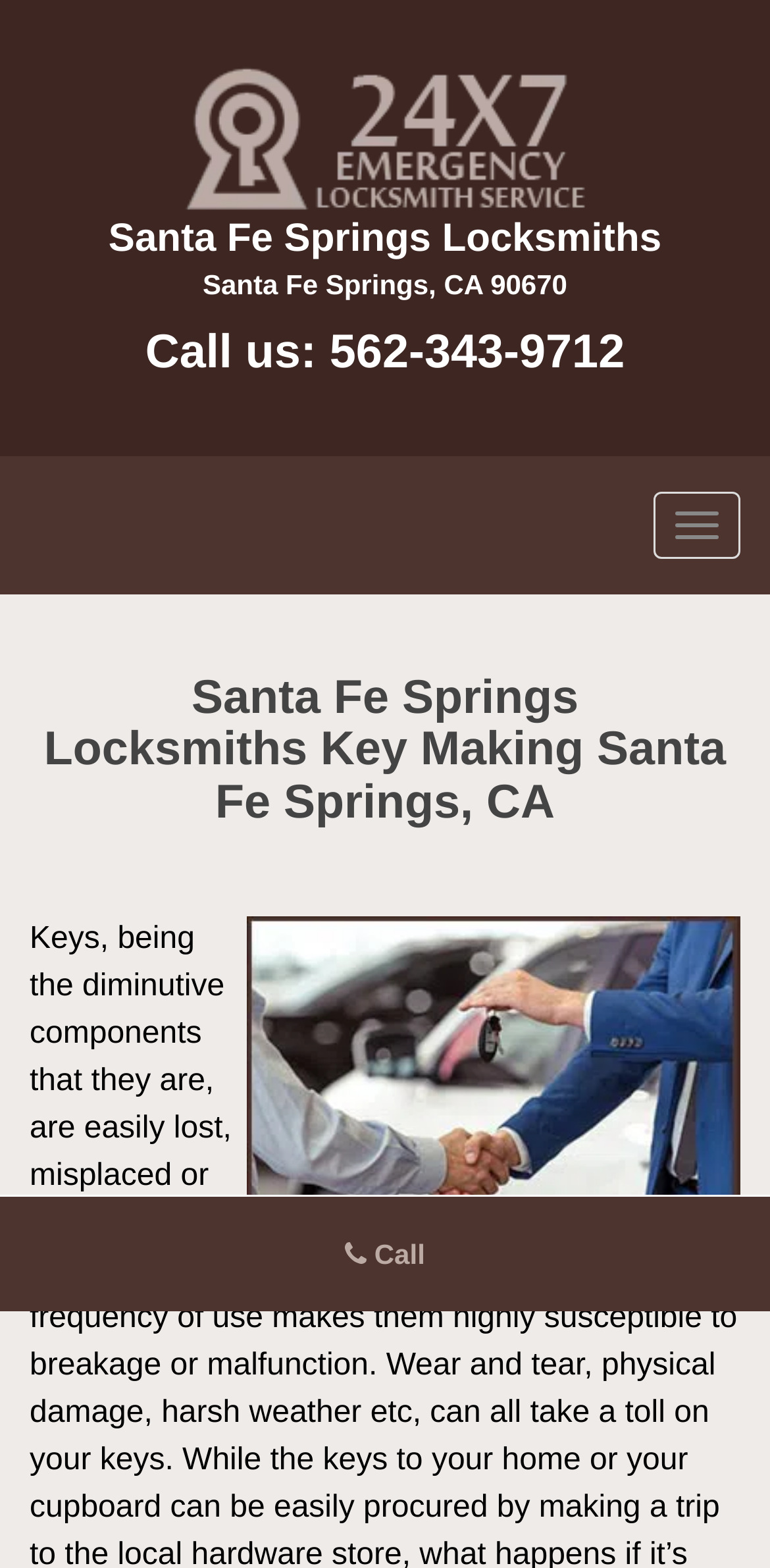What is the city and state of the locksmith?
Please use the image to provide a one-word or short phrase answer.

Santa Fe Springs, CA